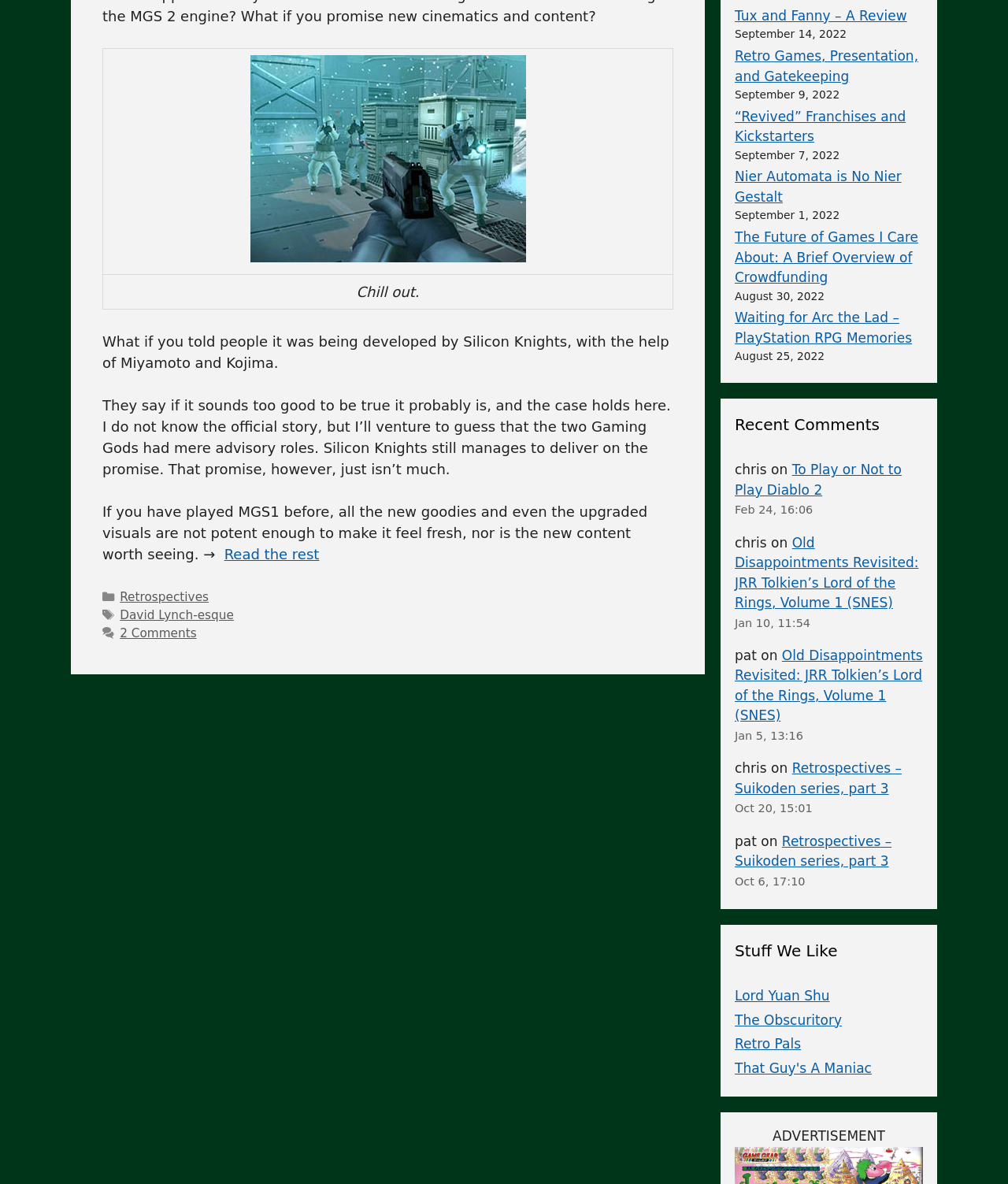Locate the bounding box of the UI element described in the following text: "Read the rest".

[0.222, 0.461, 0.317, 0.475]